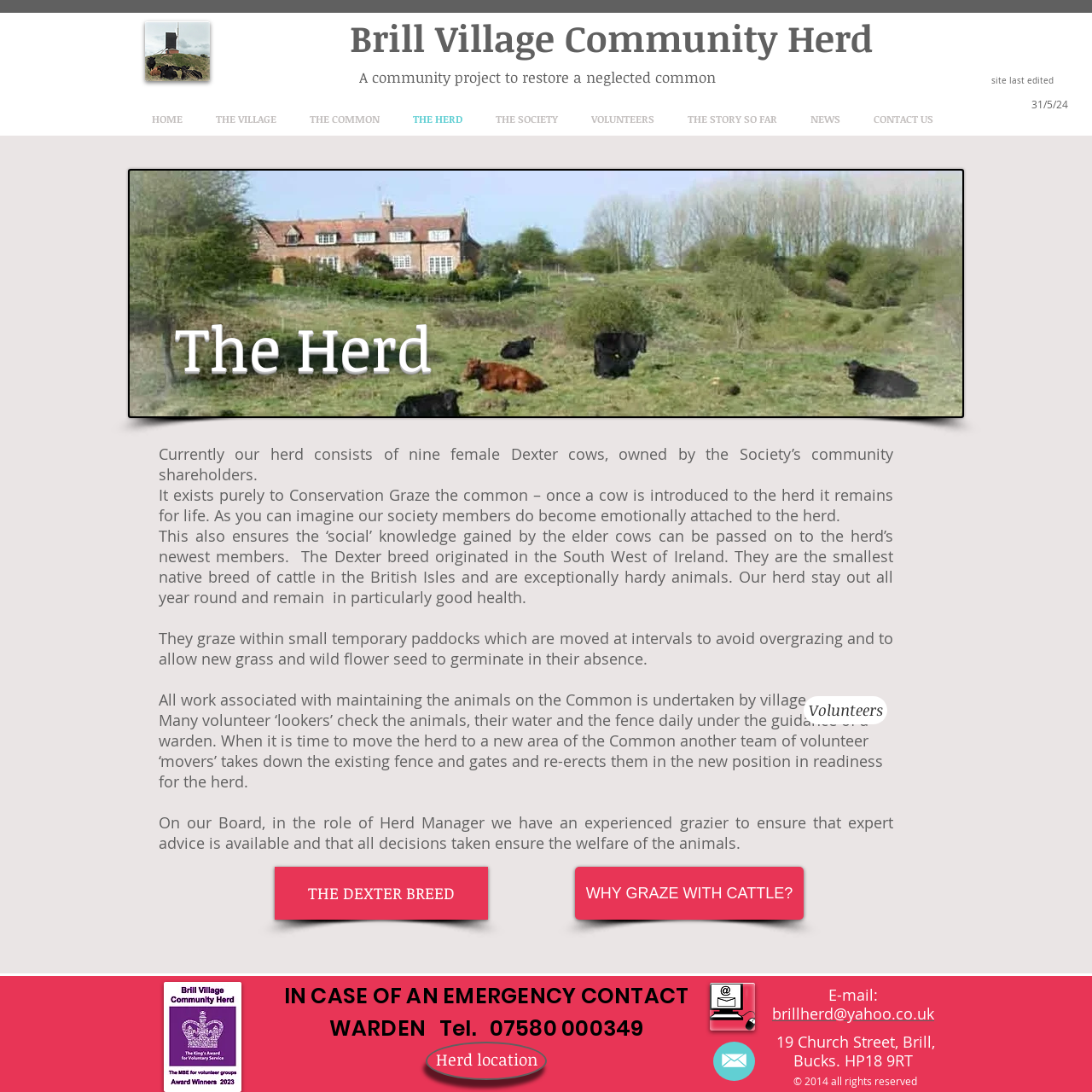Identify the bounding box of the HTML element described as: "HOME".

[0.123, 0.093, 0.182, 0.125]